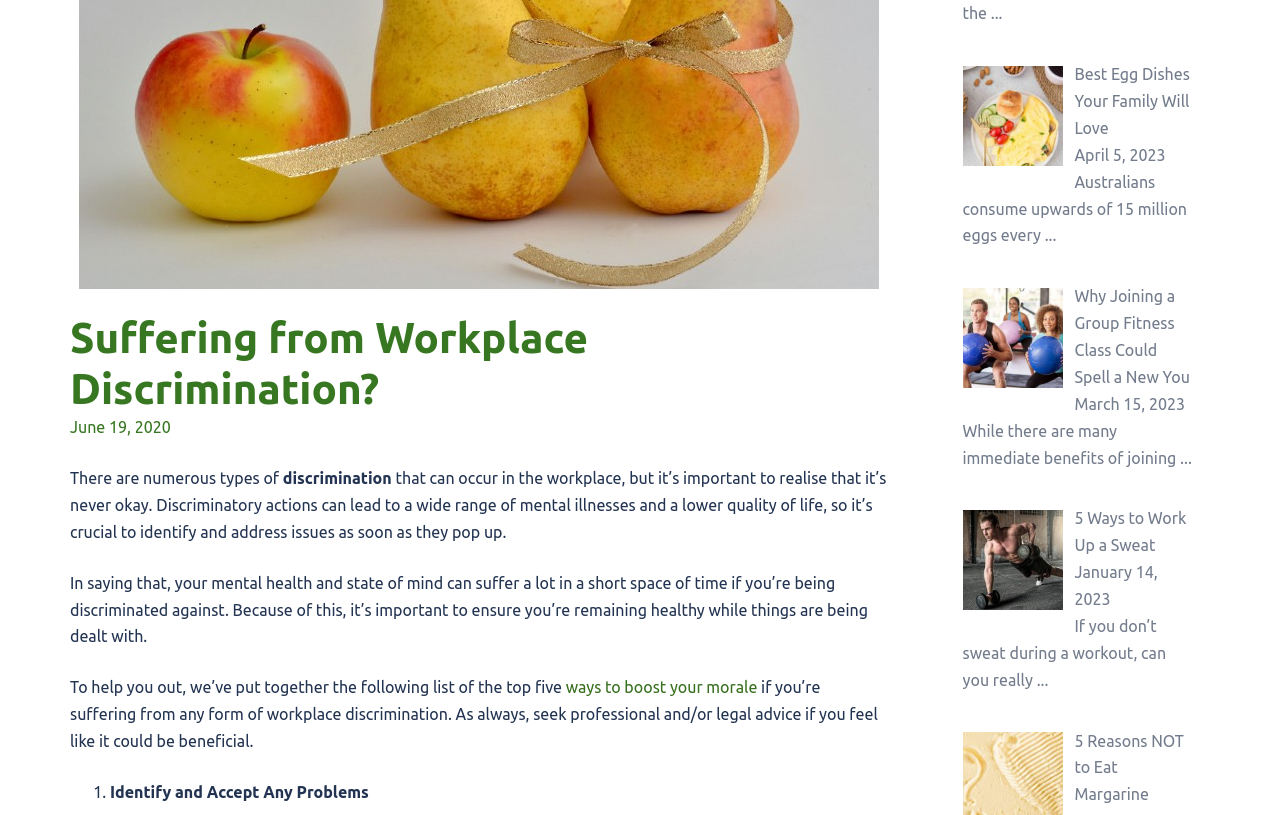Highlight the bounding box of the UI element that corresponds to this description: "Suffering from Workplace Discrimination?".

[0.055, 0.386, 0.459, 0.505]